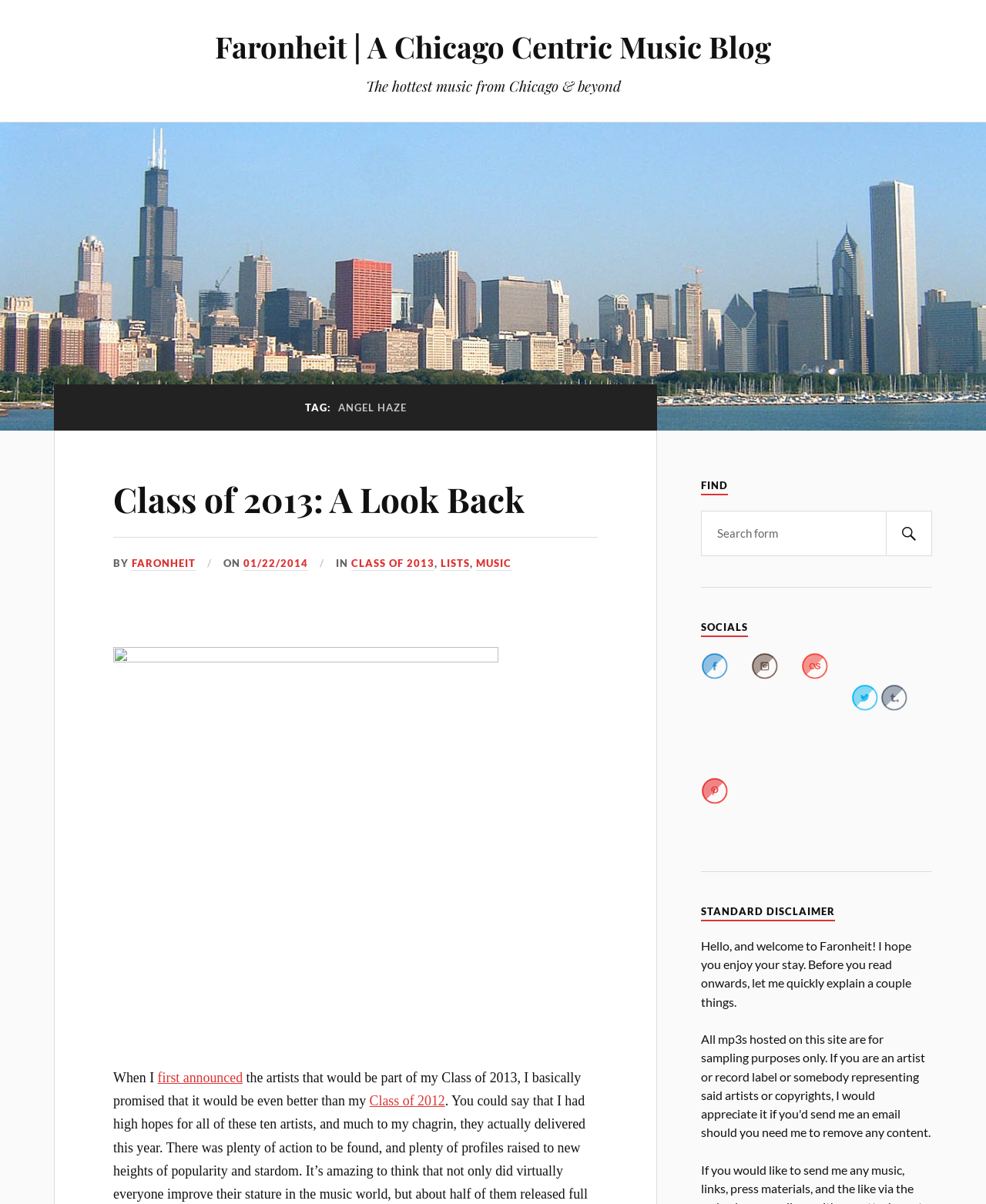What is the date of the article 'Class of 2013: A Look Back'?
Kindly offer a detailed explanation using the data available in the image.

I found the article 'Class of 2013: A Look Back' on the webpage, and it has a date label '01/22/2014' next to it, which indicates the date of the article.